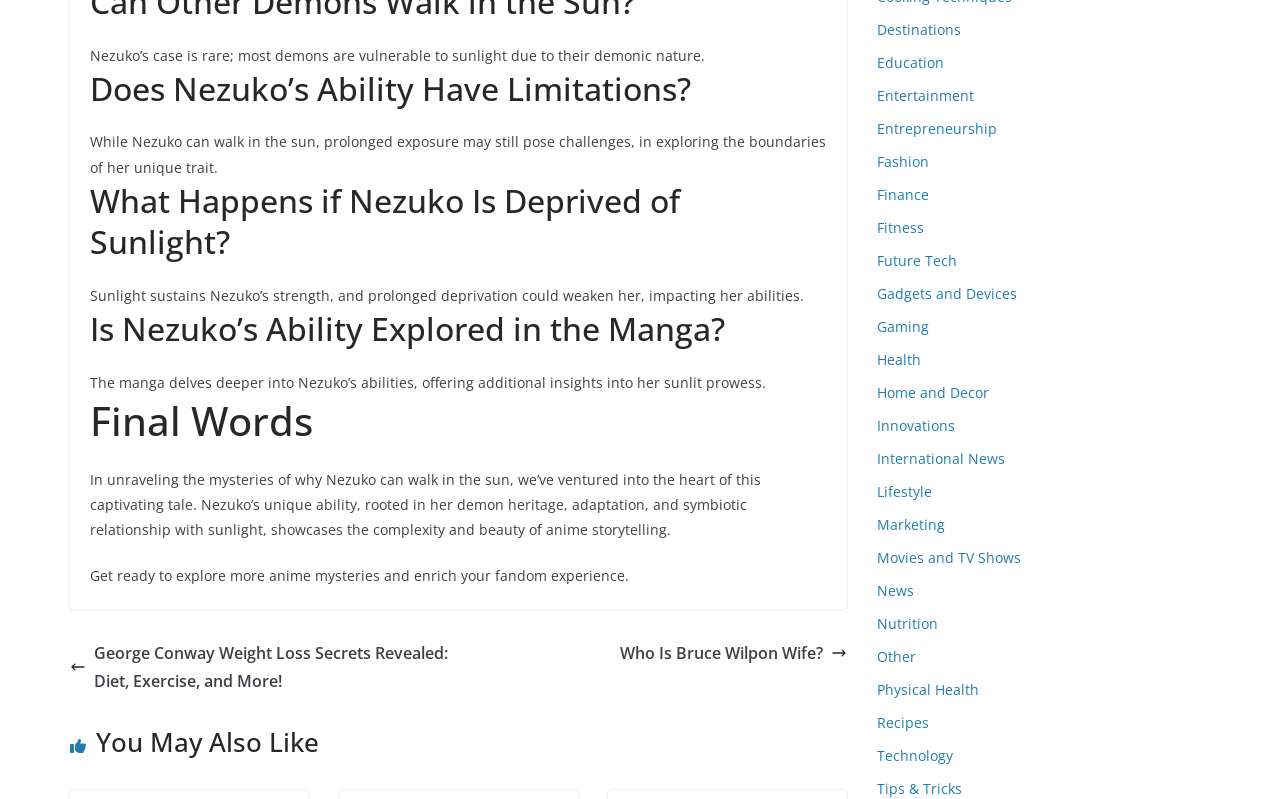Identify the bounding box coordinates of the clickable region required to complete the instruction: "Read about George Conway's weight loss secrets". The coordinates should be given as four float numbers within the range of 0 and 1, i.e., [left, top, right, bottom].

[0.055, 0.799, 0.35, 0.871]